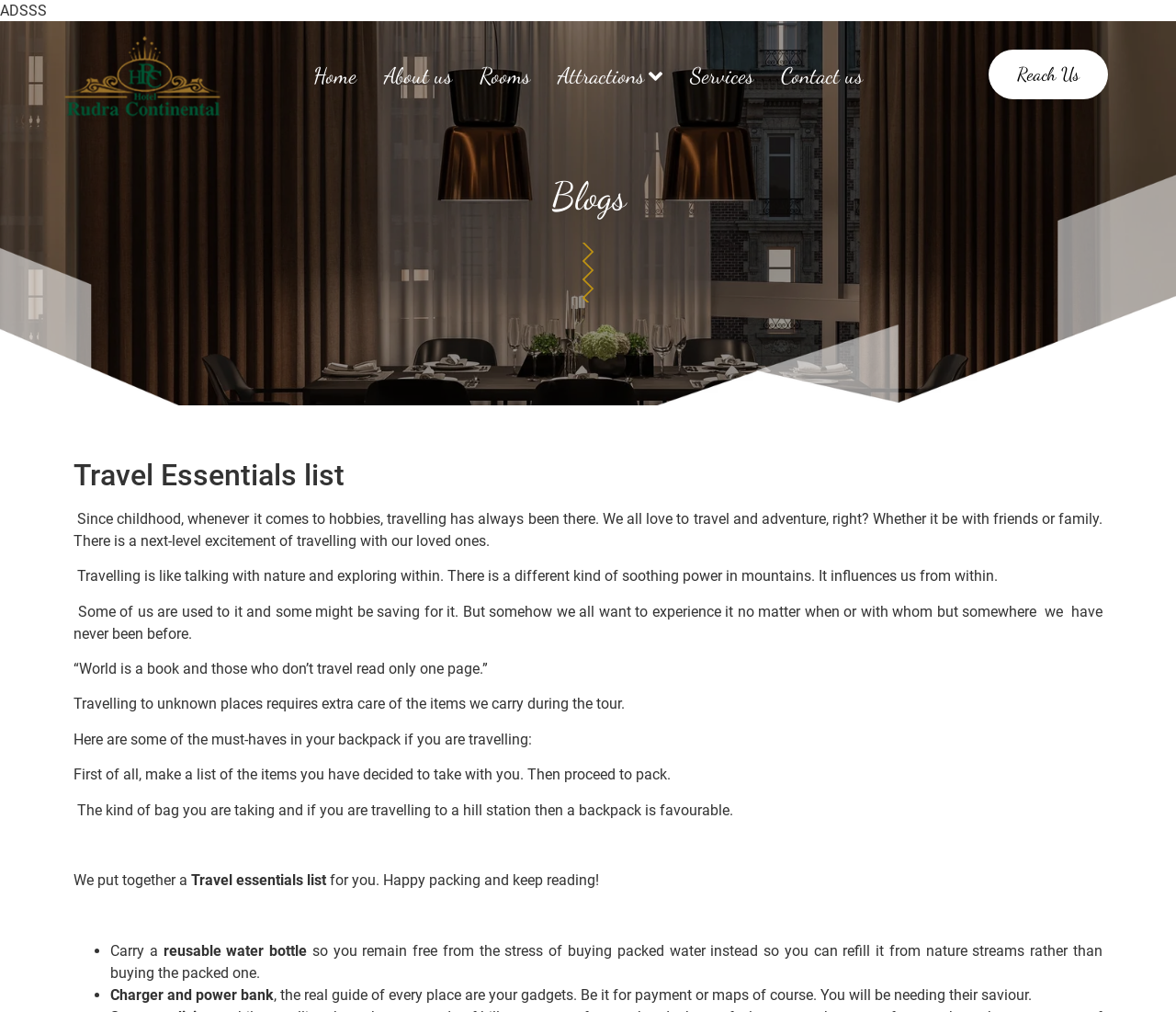What is the theme of the webpage?
Please provide a comprehensive answer based on the visual information in the image.

The webpage is about essential travel items, and the text discusses the importance of travel, the excitement of exploring new places, and the need to be prepared with necessary items, indicating that the theme of the webpage is travel.